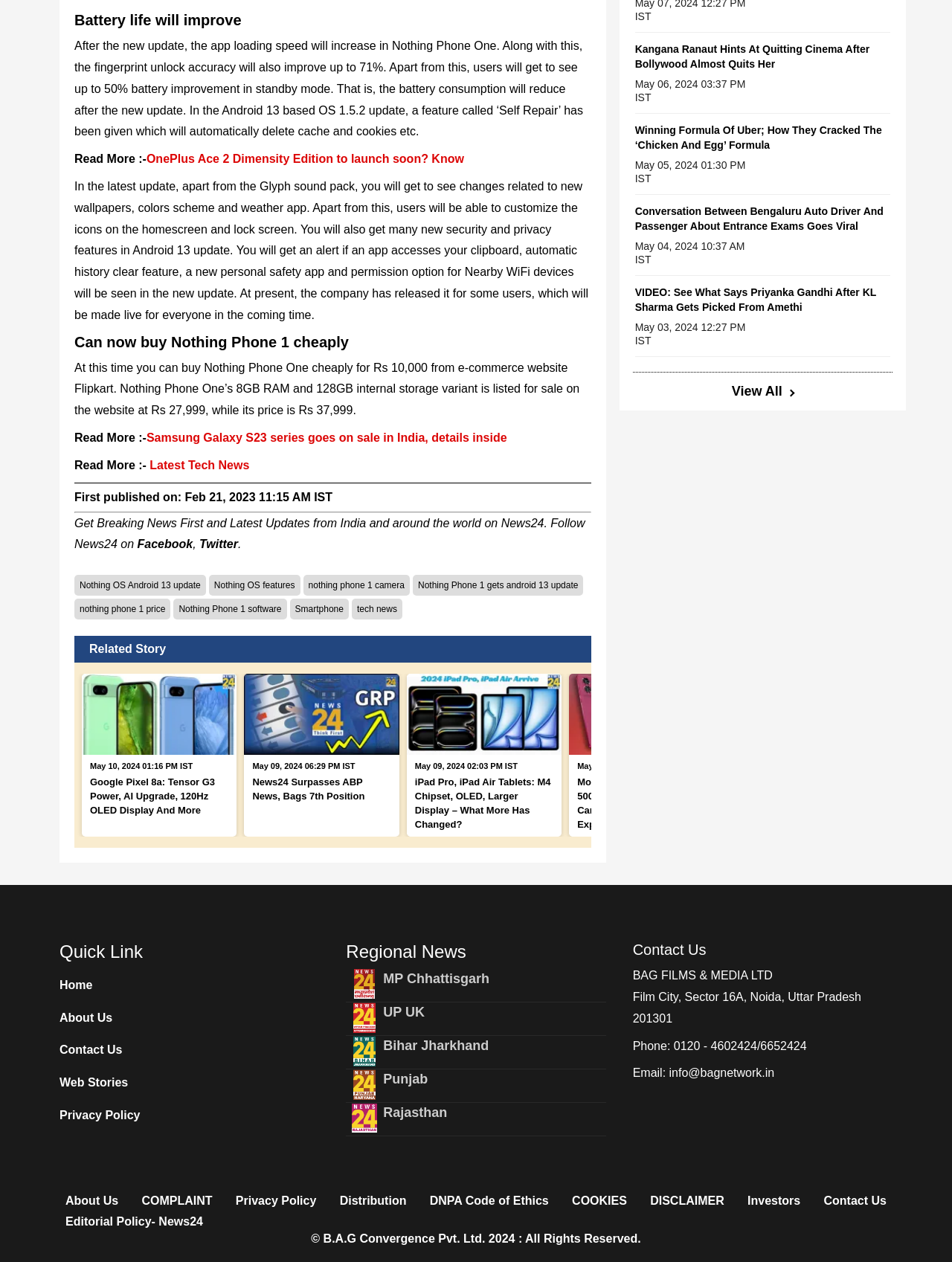Please examine the image and provide a detailed answer to the question: What is the date of the latest news article?

The latest news article is dated 'Feb 21, 2023 11:15 AM IST', which is mentioned in the text 'First published on: Feb 21, 2023 11:15 AM IST'.